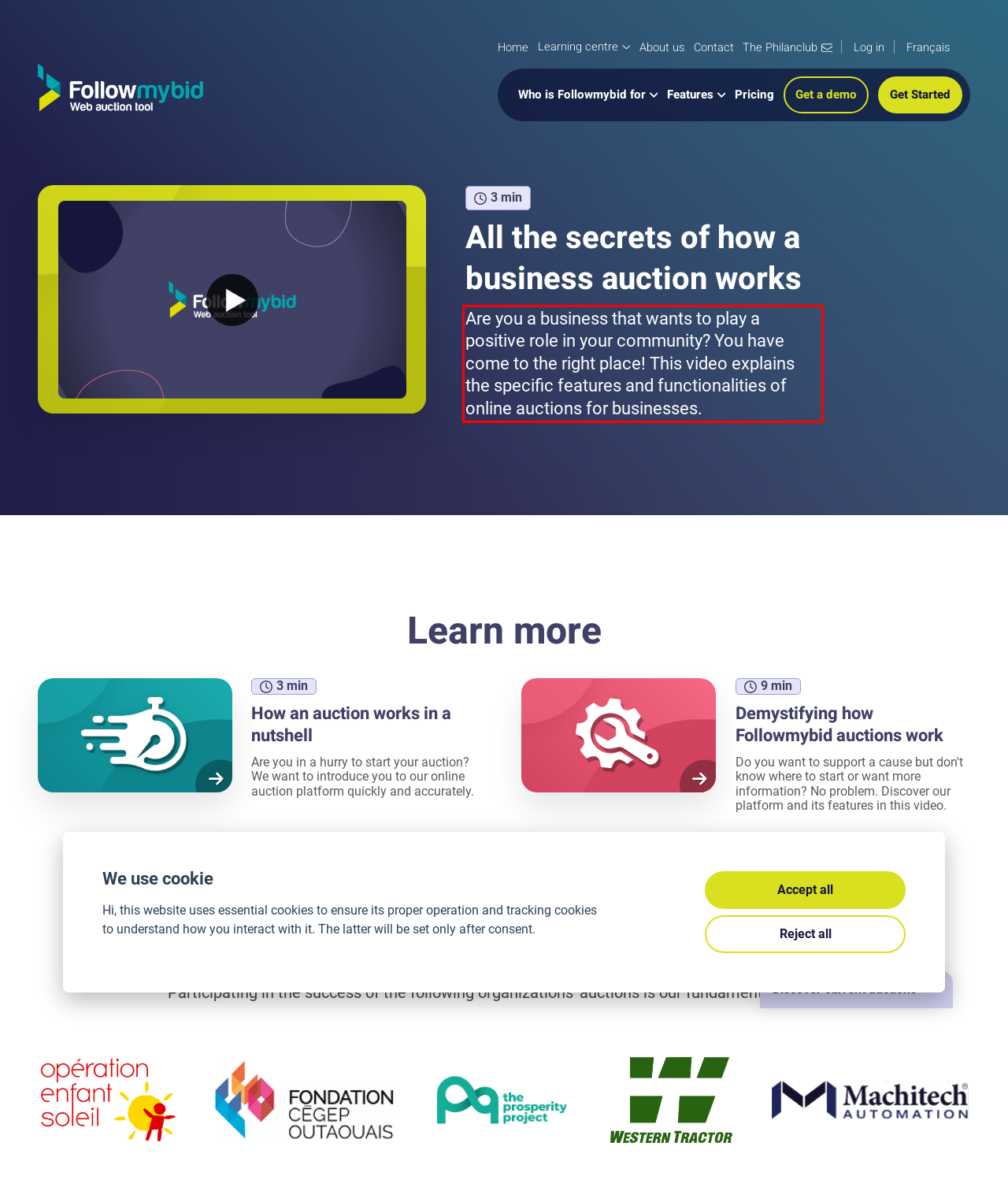Please analyze the provided webpage screenshot and perform OCR to extract the text content from the red rectangle bounding box.

Are you a business that wants to play a positive role in your community? You have come to the right place! This video explains the specific features and functionalities of online auctions for businesses.